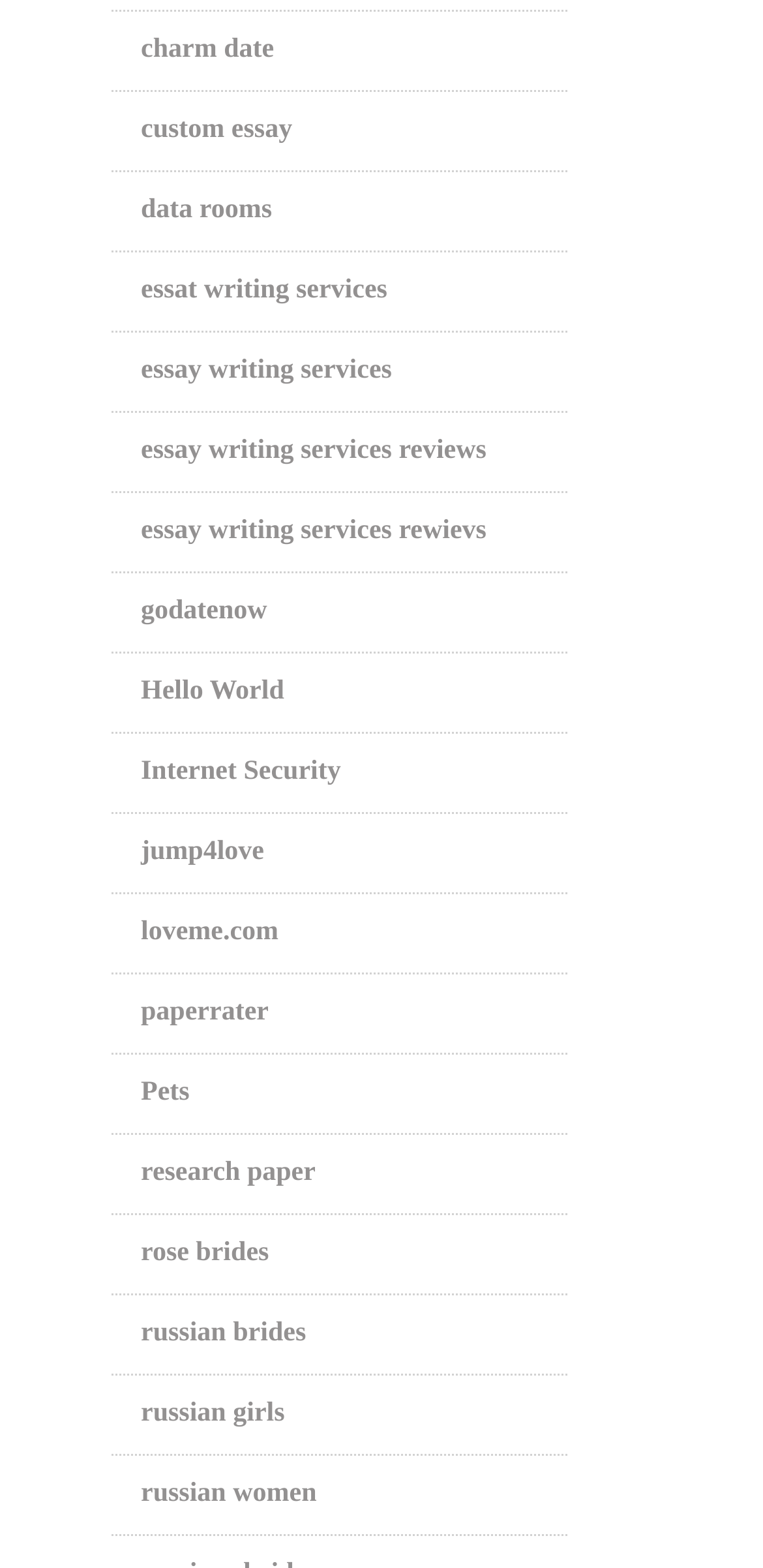Determine the bounding box coordinates for the clickable element required to fulfill the instruction: "explore data rooms". Provide the coordinates as four float numbers between 0 and 1, i.e., [left, top, right, bottom].

[0.185, 0.125, 0.356, 0.144]